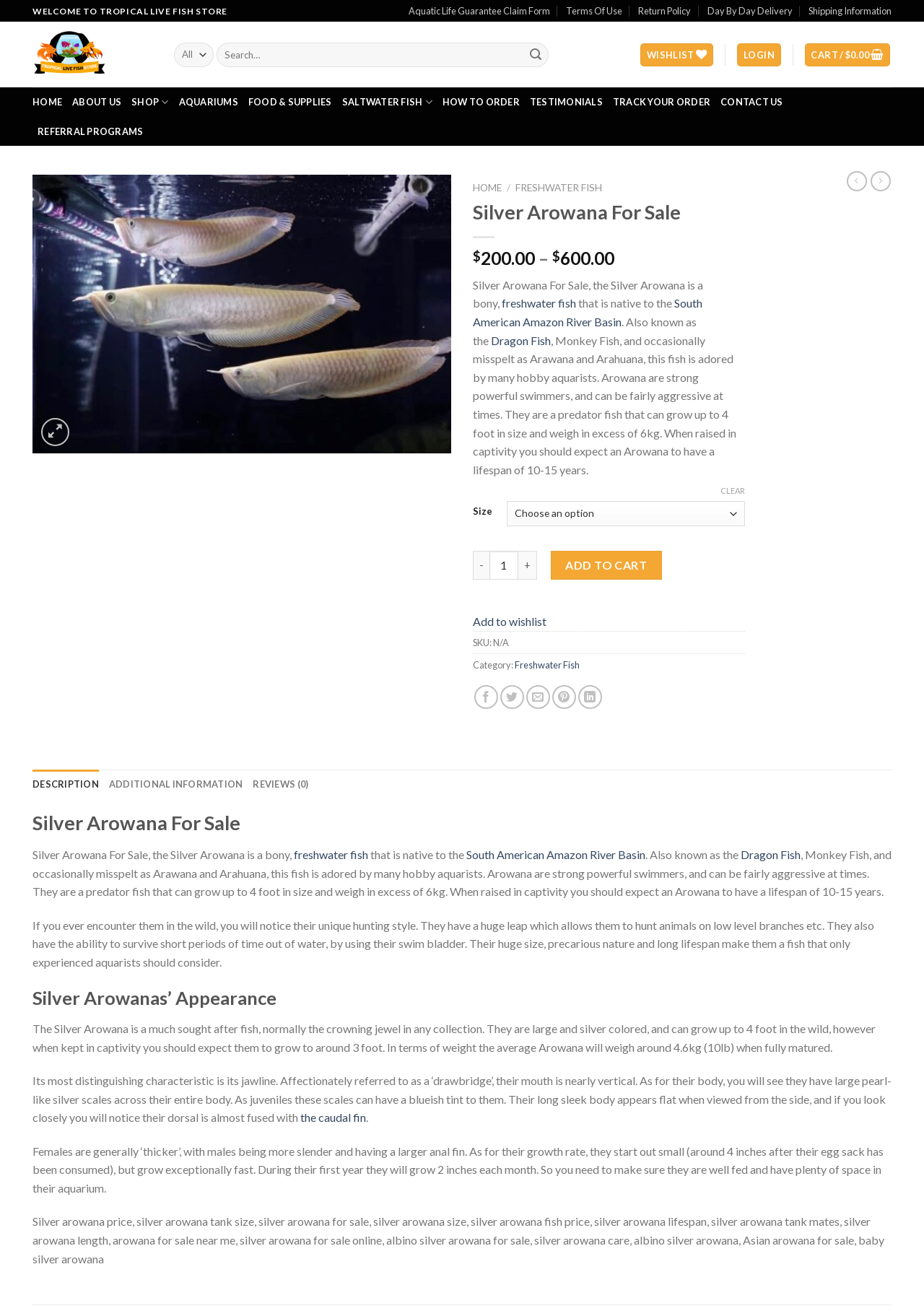Find the main header of the webpage and produce its text content.

Silver Arowana For Sale